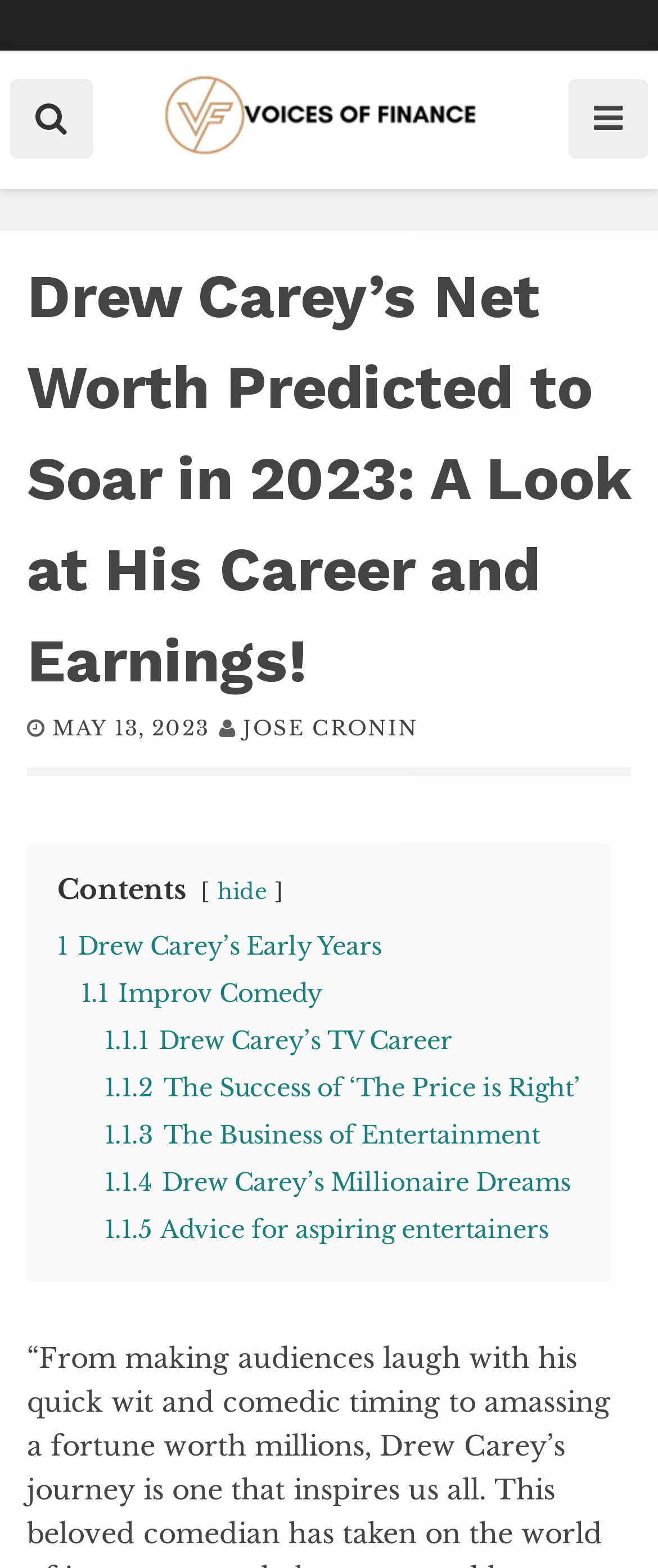Give a one-word or one-phrase response to the question: 
What is the name of the website or publication?

Voices Of Finance